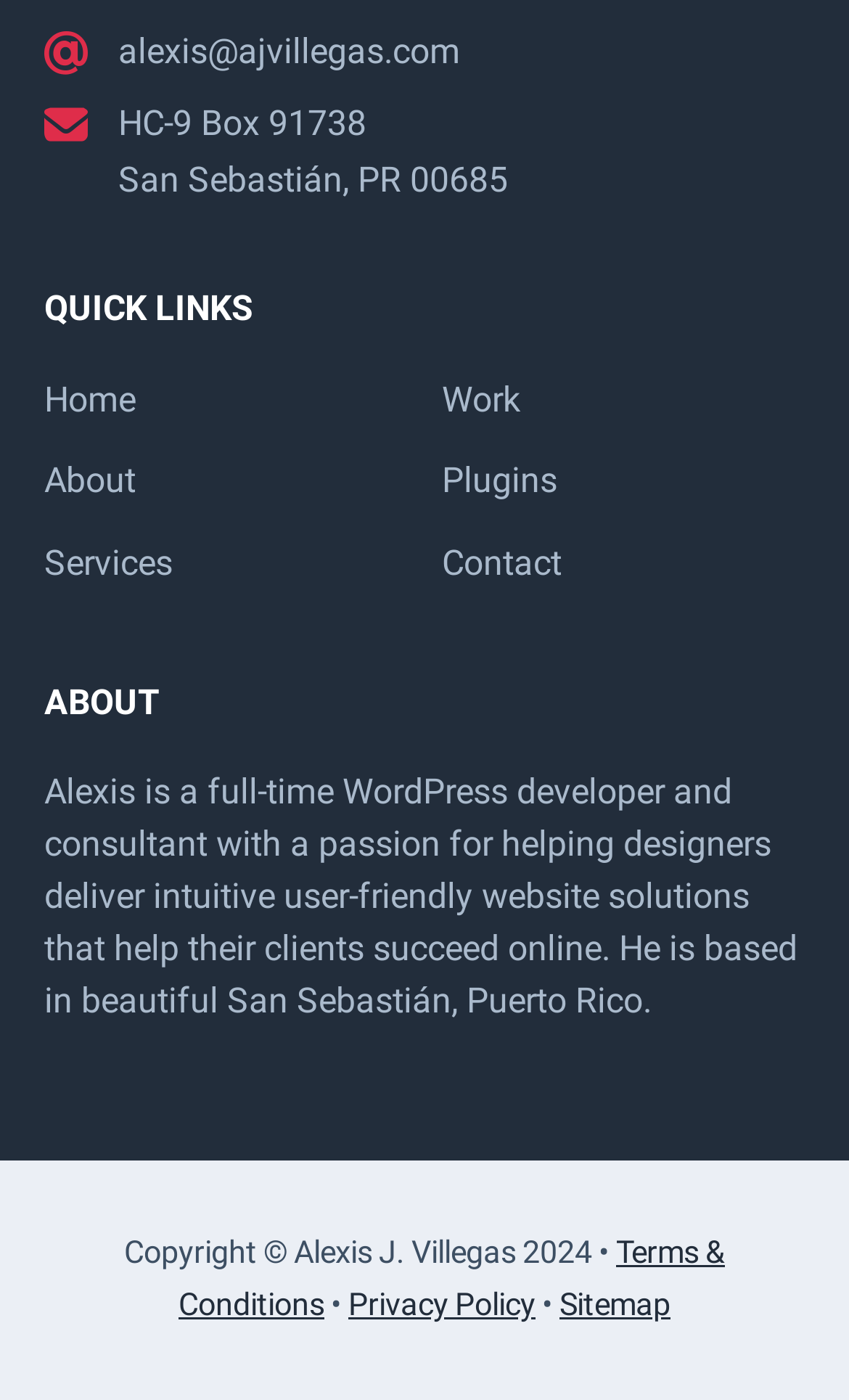Identify the bounding box coordinates of the clickable section necessary to follow the following instruction: "visit Facebook page". The coordinates should be presented as four float numbers from 0 to 1, i.e., [left, top, right, bottom].

None